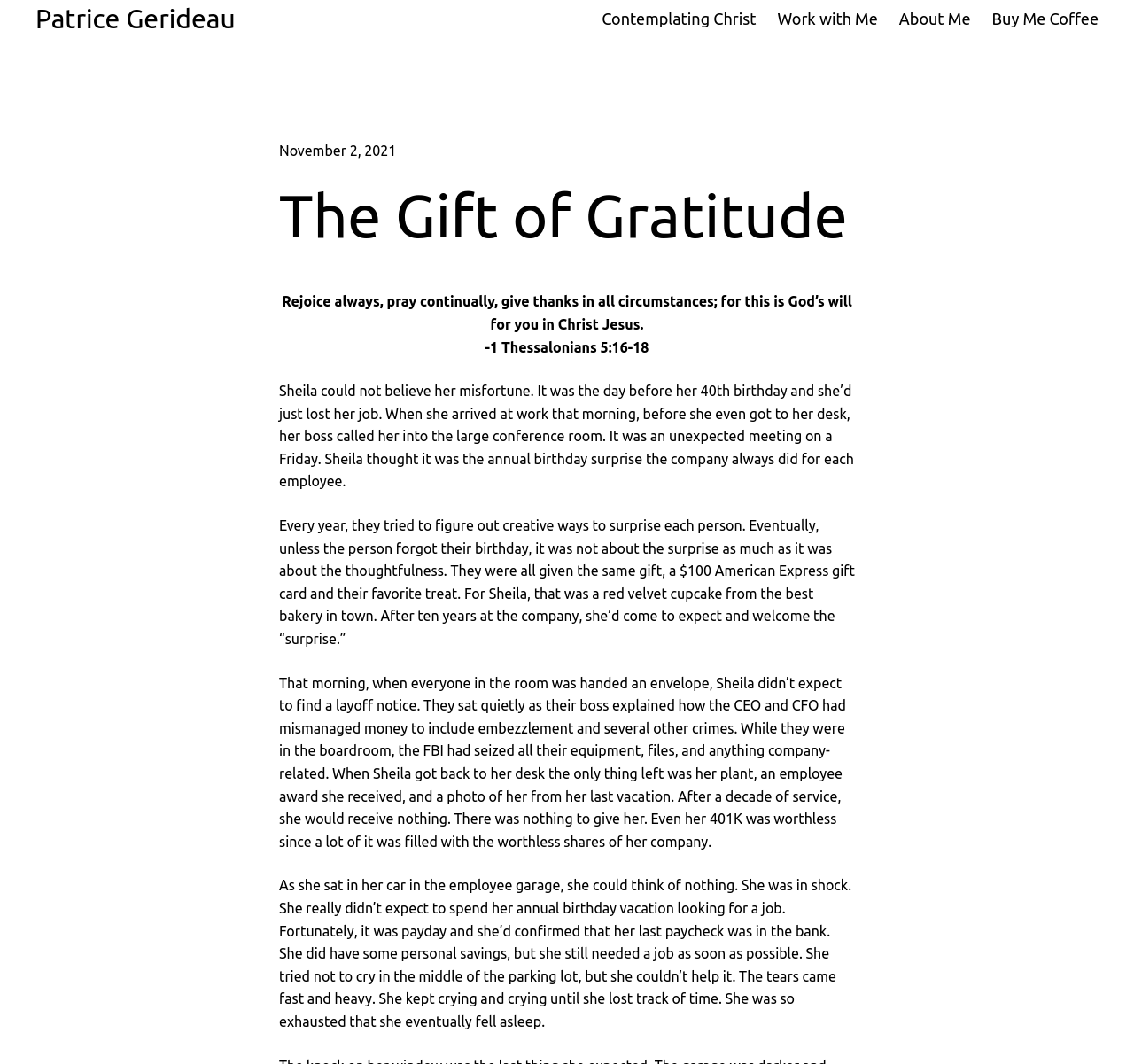Answer the question with a single word or phrase: 
What is Sheila's age in the story?

40